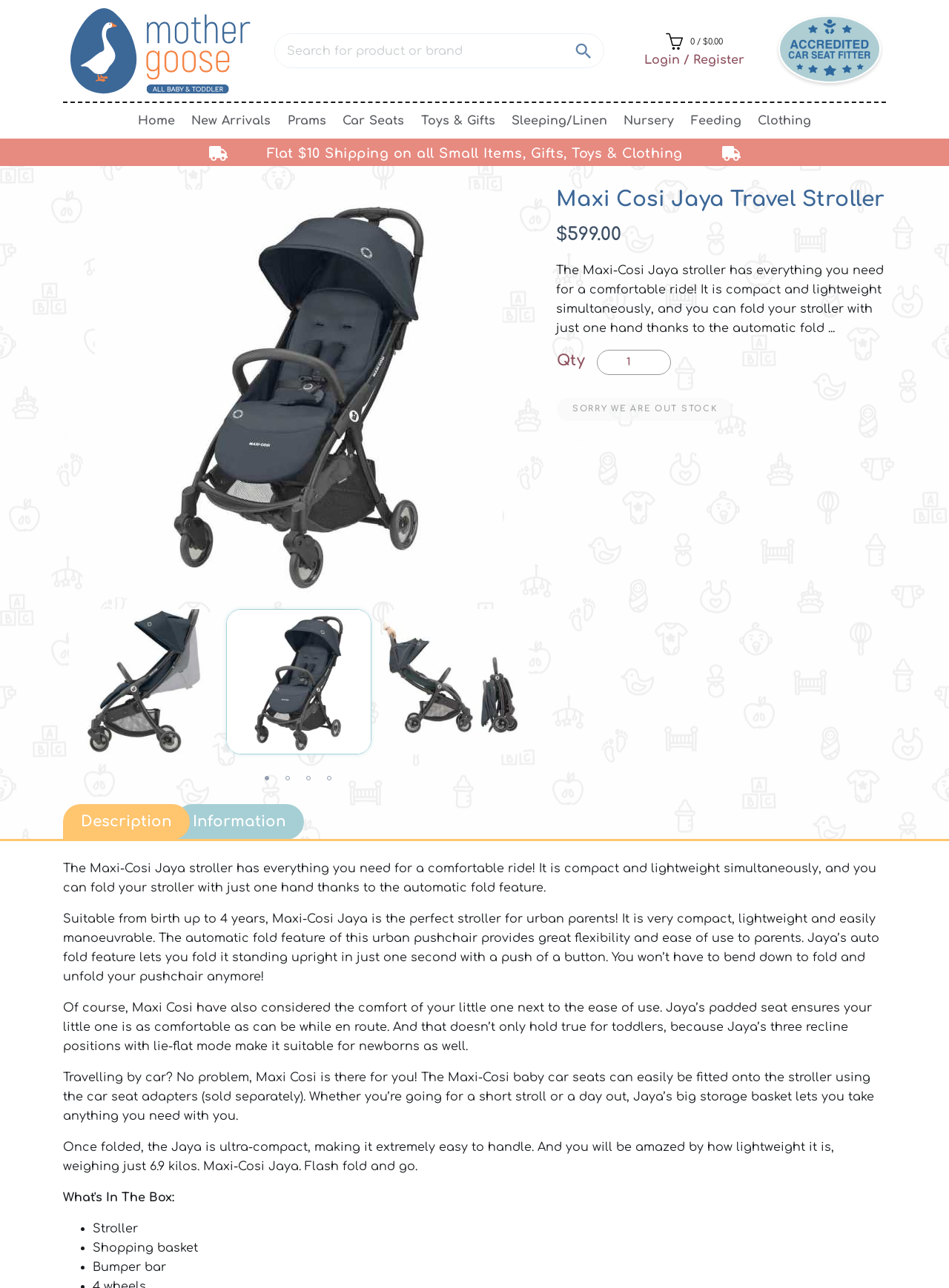Please find and give the text of the main heading on the webpage.

Maxi Cosi Jaya Travel Stroller